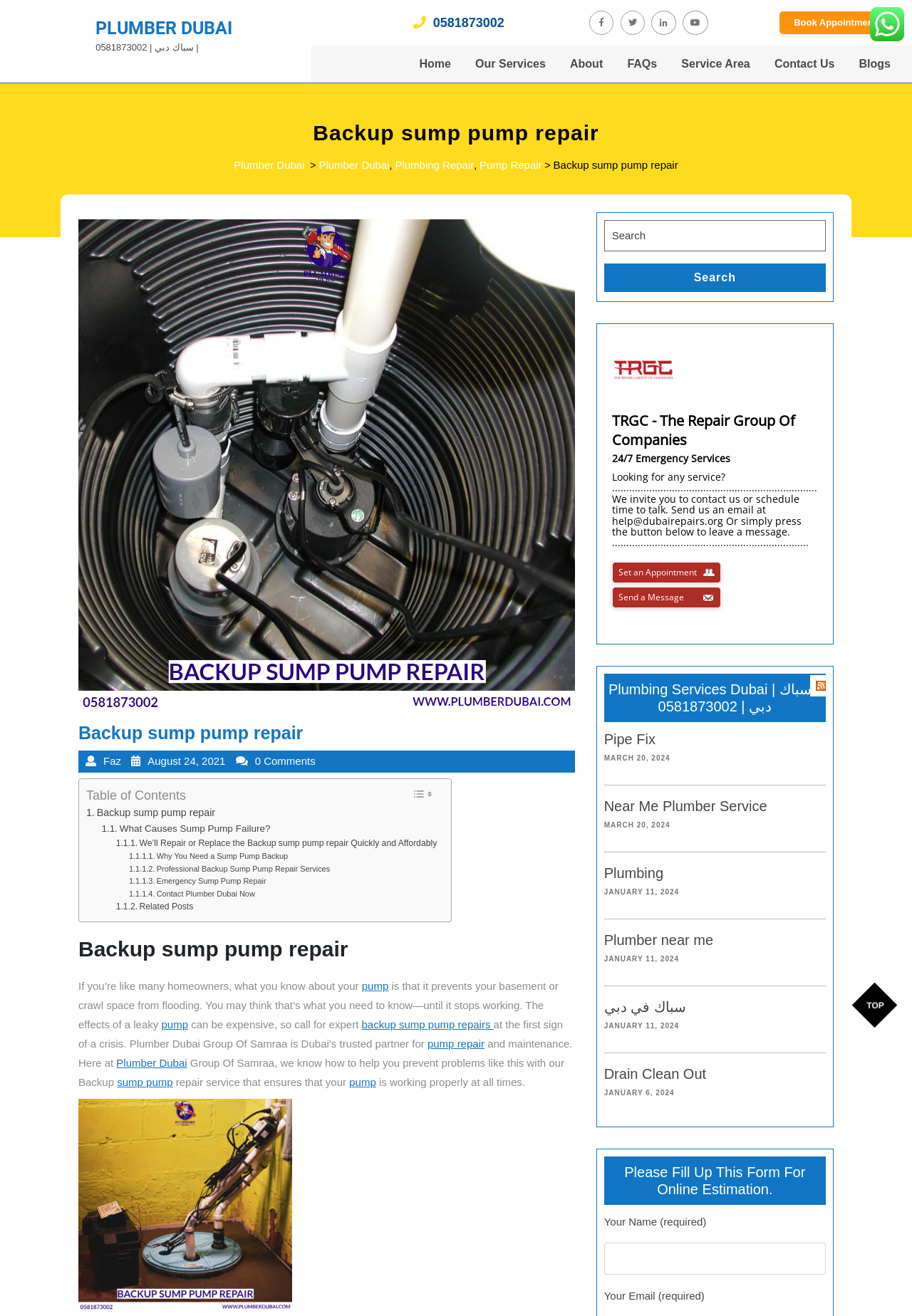Please provide a brief answer to the following inquiry using a single word or phrase:
What is the function of the 'Book Appointment' button?

To book an appointment